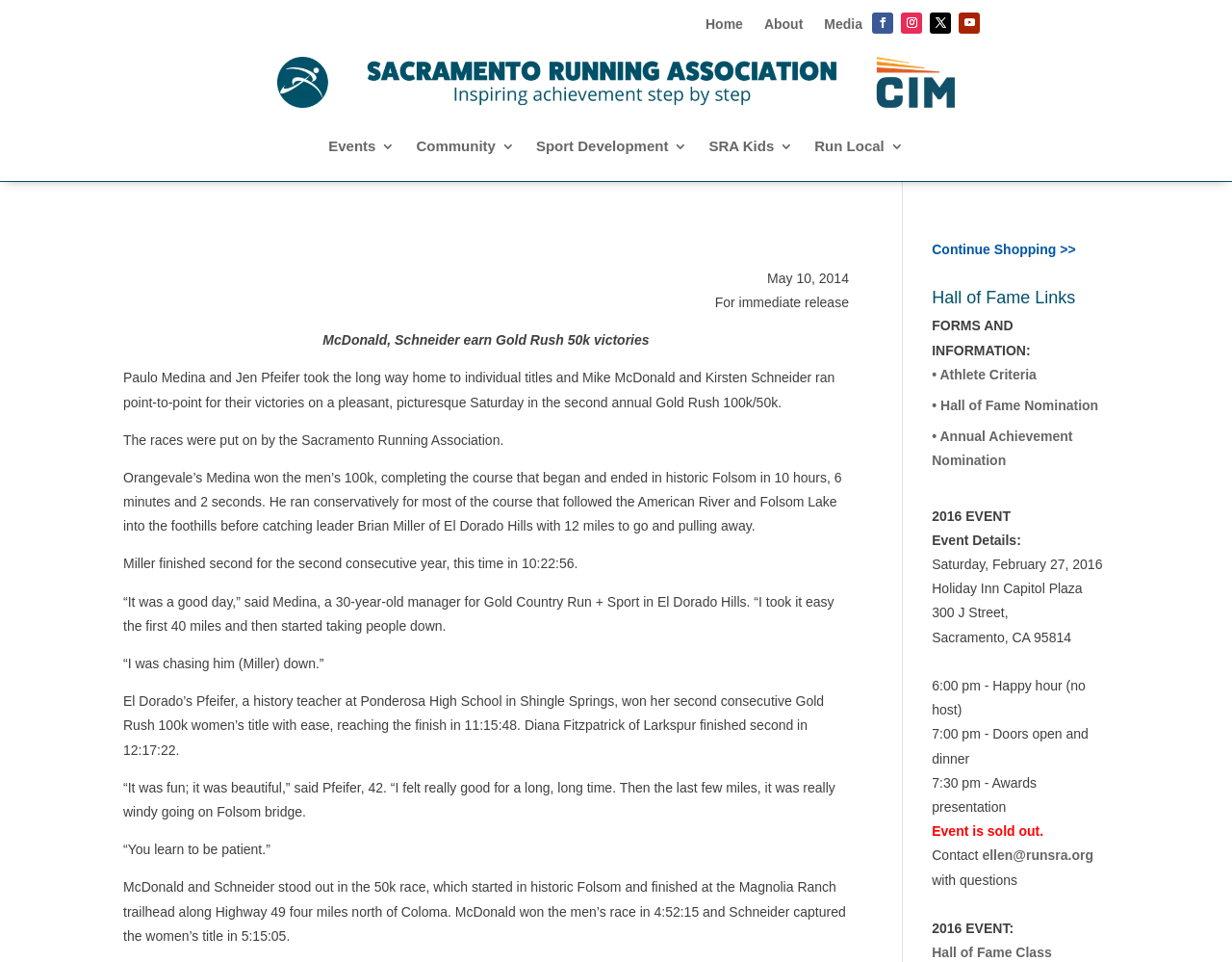Identify the bounding box of the UI component described as: "Continue Shopping >>".

[0.756, 0.251, 0.873, 0.267]